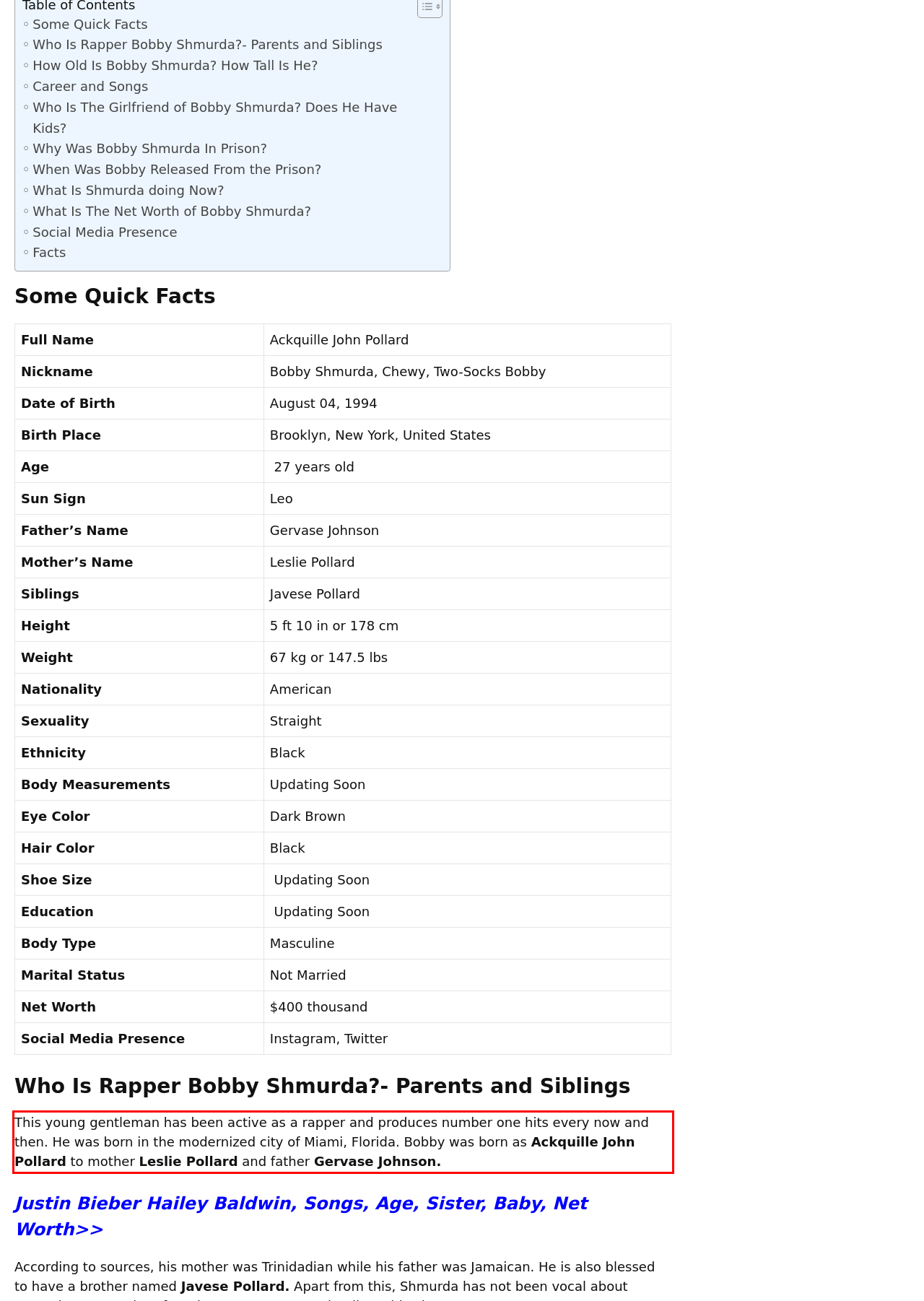Please identify the text within the red rectangular bounding box in the provided webpage screenshot.

This young gentleman has been active as a rapper and produces number one hits every now and then. He was born in the modernized city of Miami, Florida. Bobby was born as Ackquille John Pollard to mother Leslie Pollard and father Gervase Johnson.